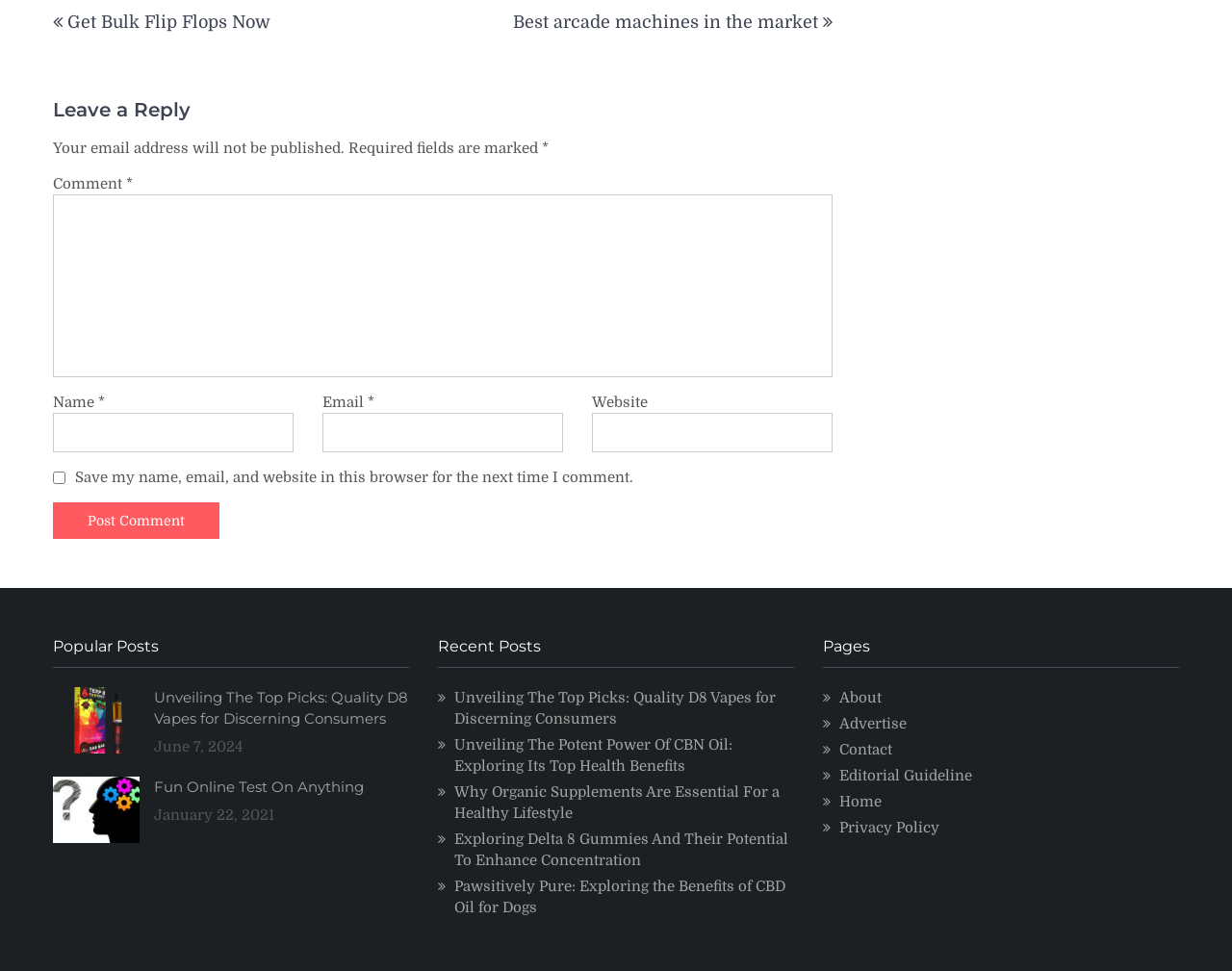What information is required to post a comment?
Give a detailed and exhaustive answer to the question.

To post a comment, users are required to provide their name, email, and comment, as indicated by the required text boxes and the asterisk symbol (*) next to each field.